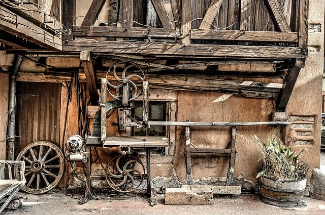What is the likely use of the old wheel?
Based on the image content, provide your answer in one word or a short phrase.

Part of a larger mechanism